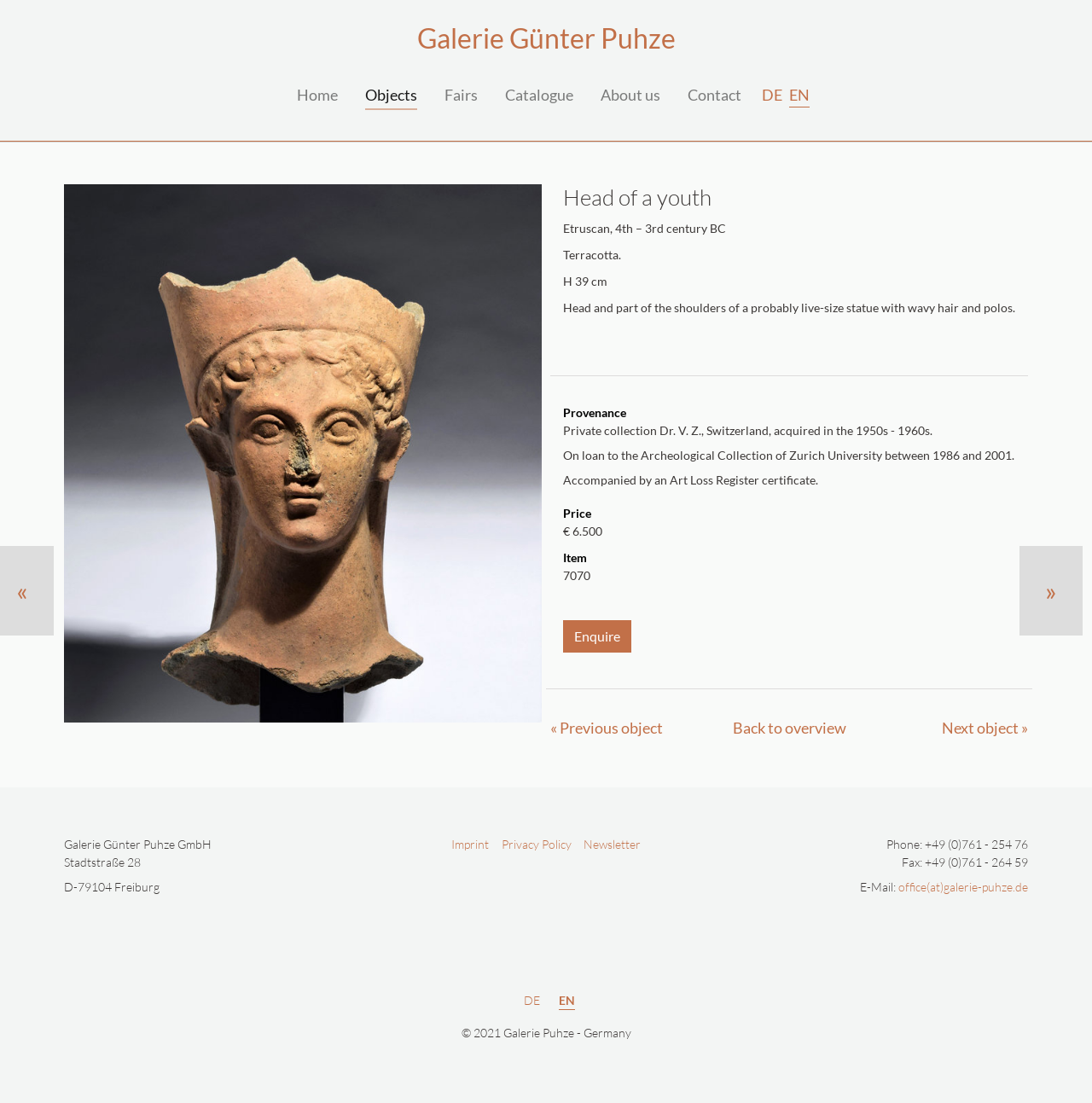Locate the UI element that matches the description Galerie Günter Puhze in the webpage screenshot. Return the bounding box coordinates in the format (top-left x, top-left y, bottom-right x, bottom-right y), with values ranging from 0 to 1.

[0.059, 0.0, 0.941, 0.07]